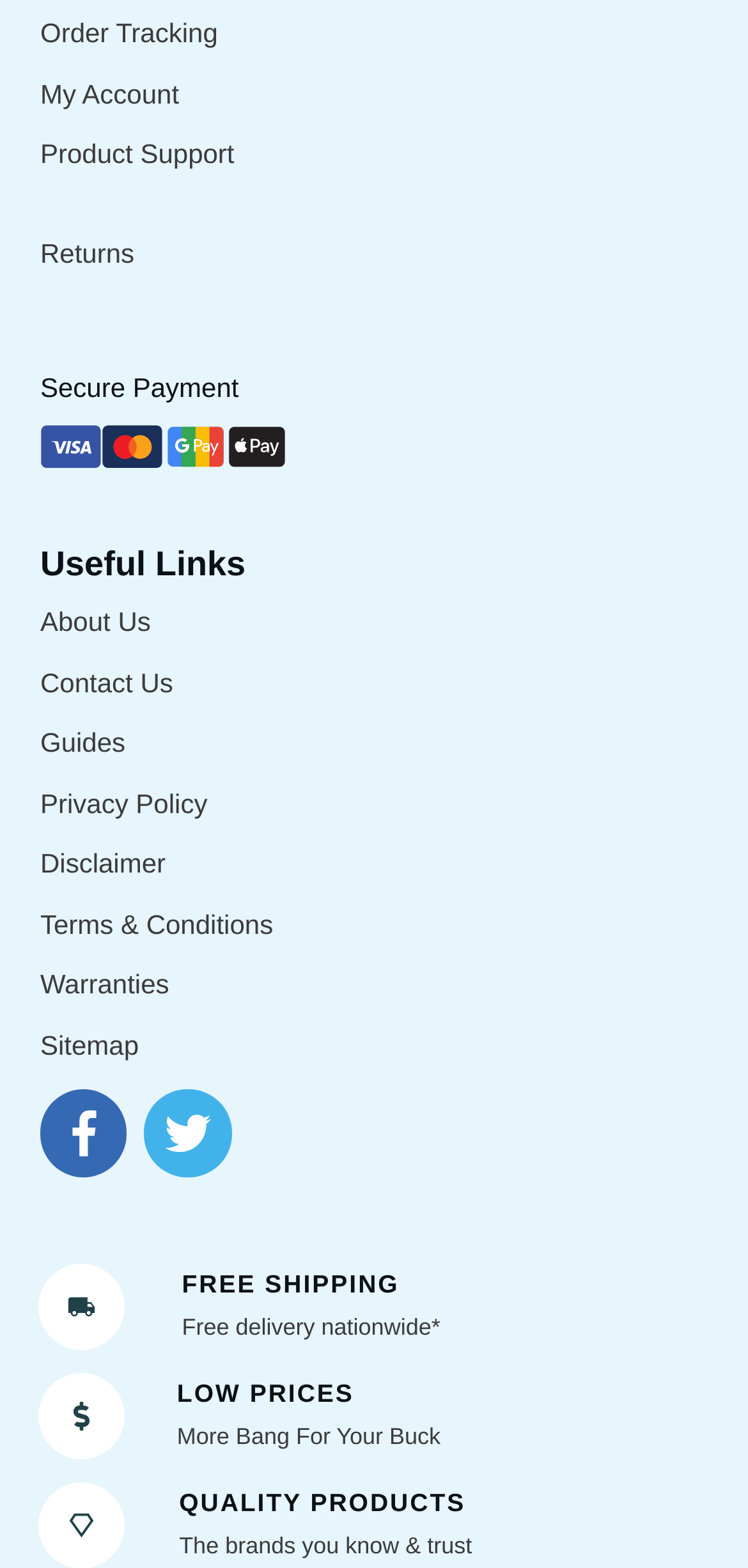How many images are in the first row of the layout table?
Please describe in detail the information shown in the image to answer the question.

The first row of the layout table contains 4 images with bounding boxes of [0.054, 0.265, 0.136, 0.304], [0.136, 0.265, 0.218, 0.304], [0.218, 0.265, 0.3, 0.304], and [0.3, 0.265, 0.382, 0.304].